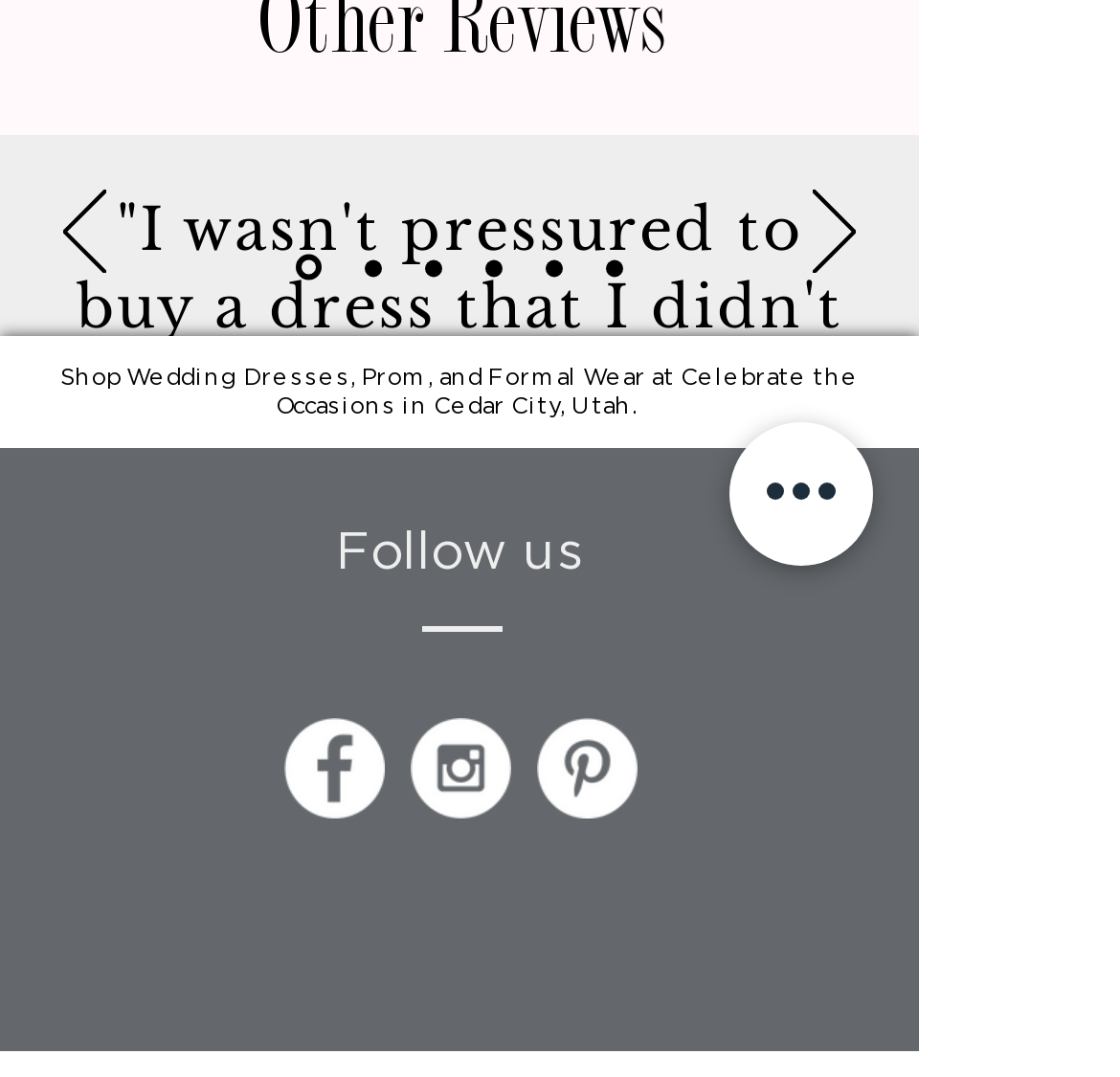Identify the bounding box for the described UI element: "aria-label="Pinterest - White Circle"".

[0.479, 0.667, 0.569, 0.76]